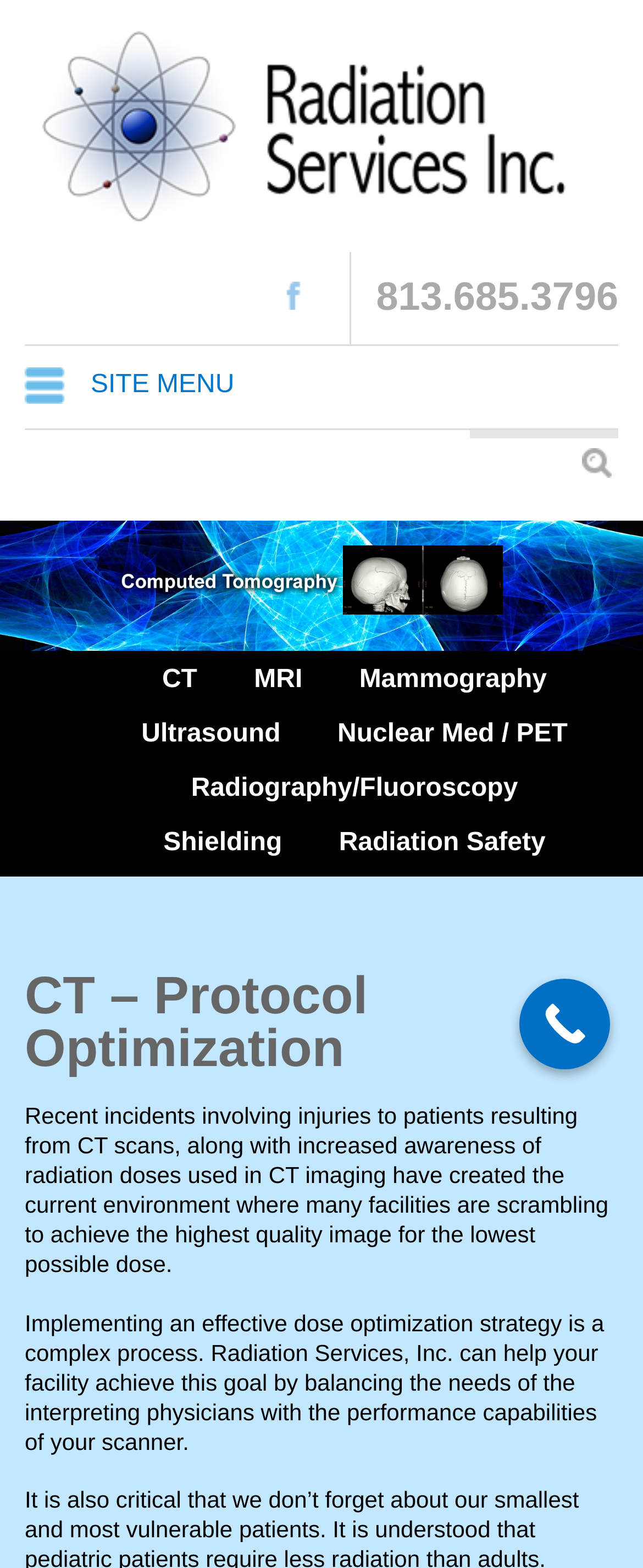Describe all the key features and sections of the webpage thoroughly.

The webpage is about CT protocol optimization and radiation services. At the top, there is a logo of Radiation Services, Inc. accompanied by a link to the company's website. Below the logo, there are social media links, including a "Like us on Facebook" button, and a phone number, 813.685.3796. 

To the left, there is a site menu heading, and a search bar below it. The search bar is not required to be filled in. 

The main content of the webpage is divided into two sections. On the left, there are several links to different medical imaging modalities, including CT, MRI, Mammography, Ultrasound, Nuclear Med/PET, Radiography/Fluoroscopy, Shielding, and Radiation Safety. These links are arranged vertically, with CT at the top and Radiation Safety at the bottom.

On the right, there are two images of CT scans, one above the other. Above the images, there is a heading "CT – Protocol Optimization". Below the images, there are two paragraphs of text. The first paragraph discusses the importance of achieving high-quality images at the lowest possible radiation dose, while the second paragraph explains how Radiation Services, Inc. can help facilities achieve this goal. 

At the bottom right, there is a "Call Now Button" link.